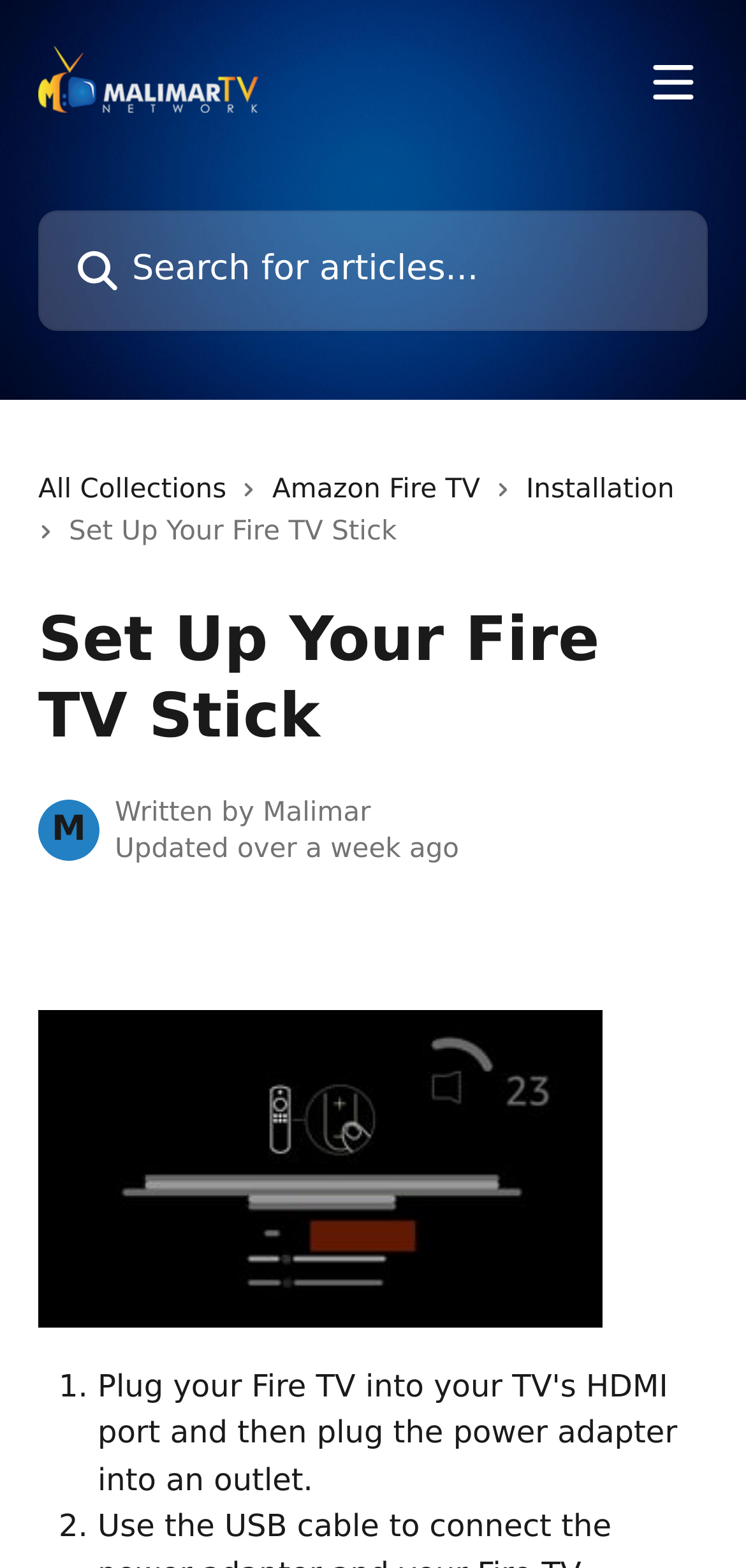Could you please study the image and provide a detailed answer to the question:
What is the name of the help center?

I found the answer by looking at the top-left corner of the webpage, where the logo and the name of the help center are located. The text 'Malimar TV Help Center' is written next to the logo, indicating that it is the name of the help center.